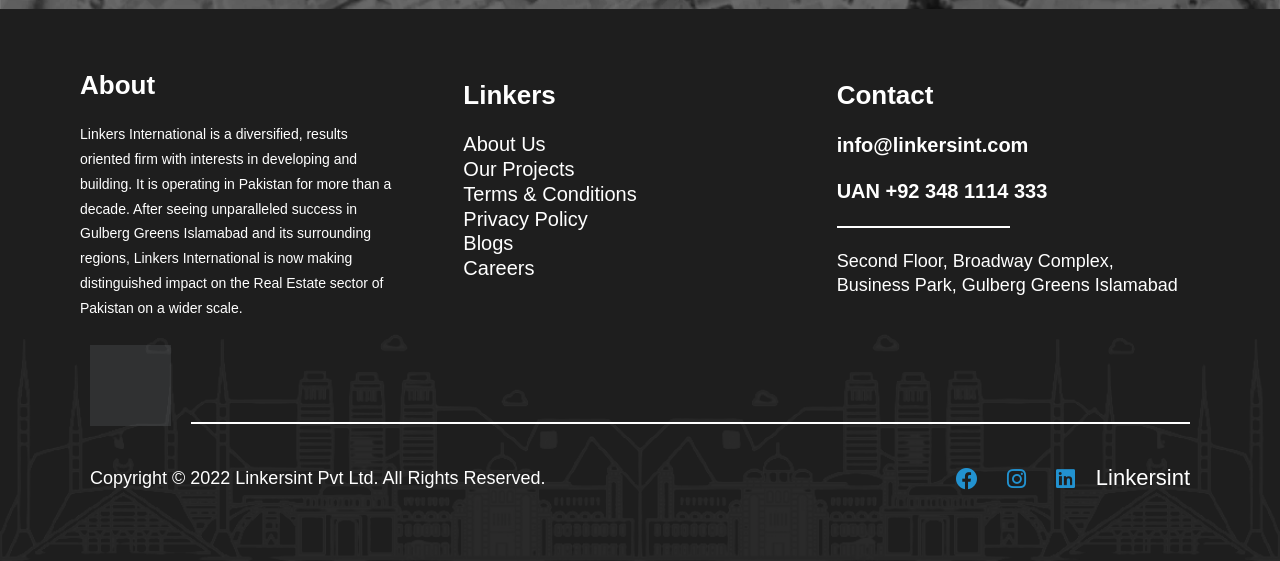How many links are available under 'Linkers'?
Look at the screenshot and respond with one word or a short phrase.

6